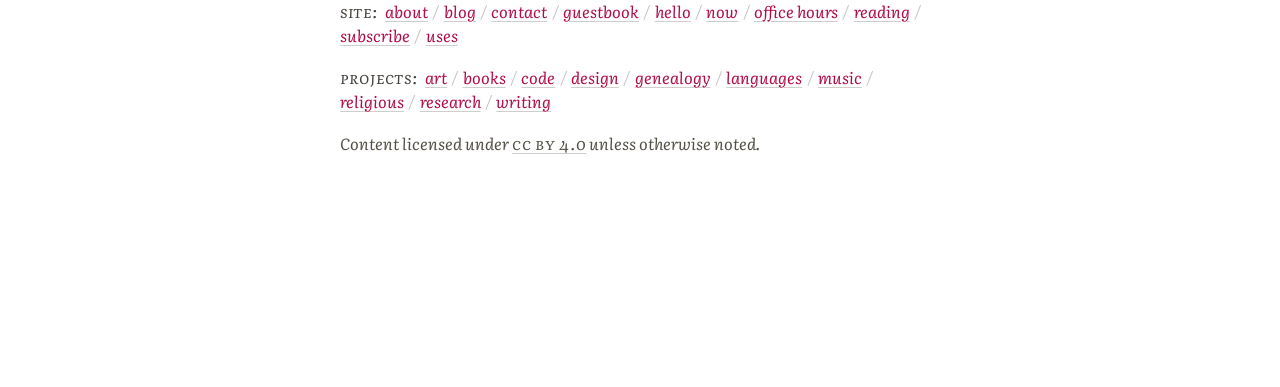How many links are there in the 'projects' section?
Using the information from the image, answer the question thoroughly.

I counted the number of links in the 'projects' section, which includes 'art', 'books', 'code', 'design', 'genealogy', 'languages', 'music', 'religious', 'research', and 'writing', totaling 10 links.